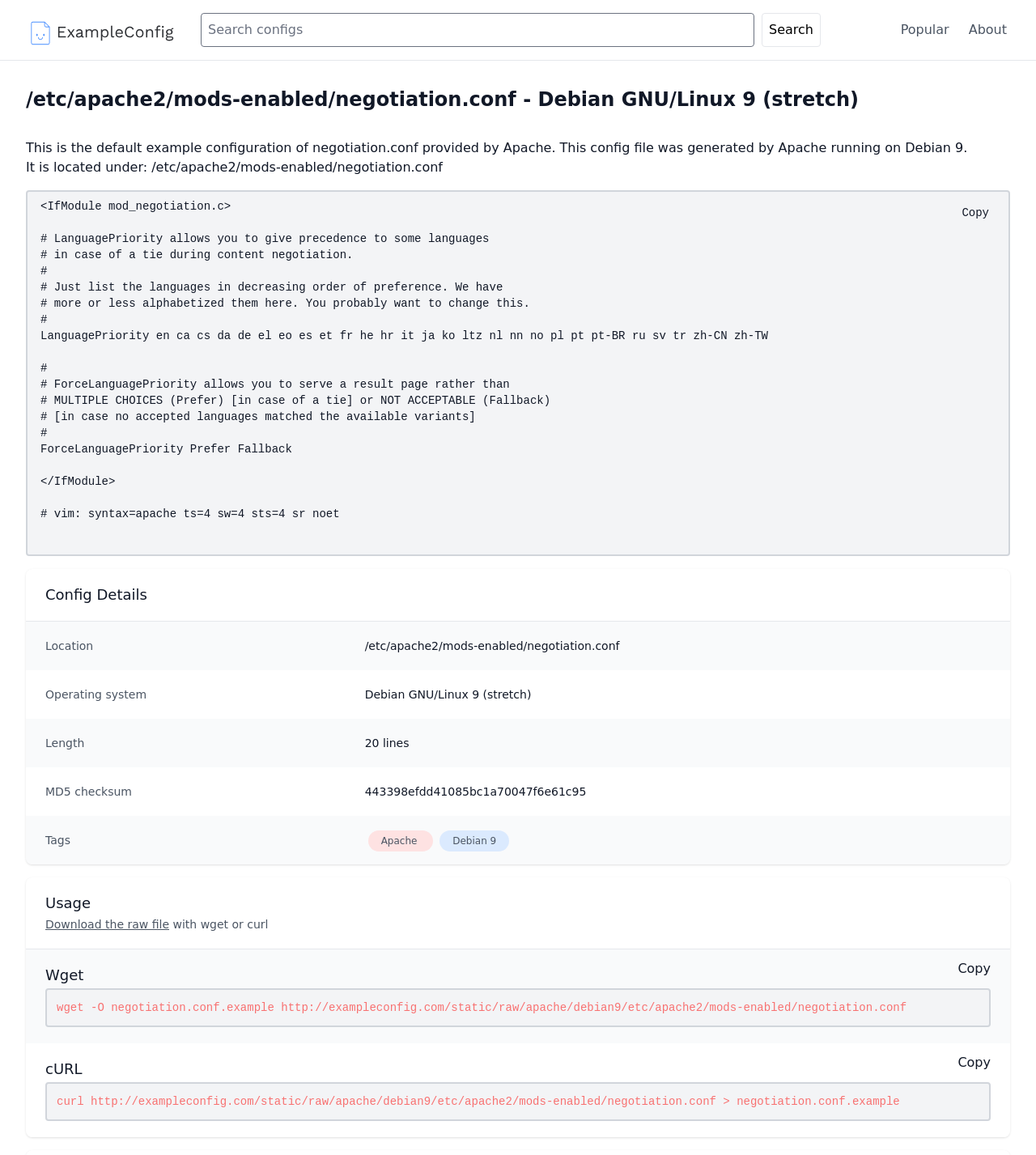How many lines are in the negotiation.conf file?
From the details in the image, provide a complete and detailed answer to the question.

The length of the negotiation.conf file is listed in the Config Details section, where it is specified as '20 lines'.